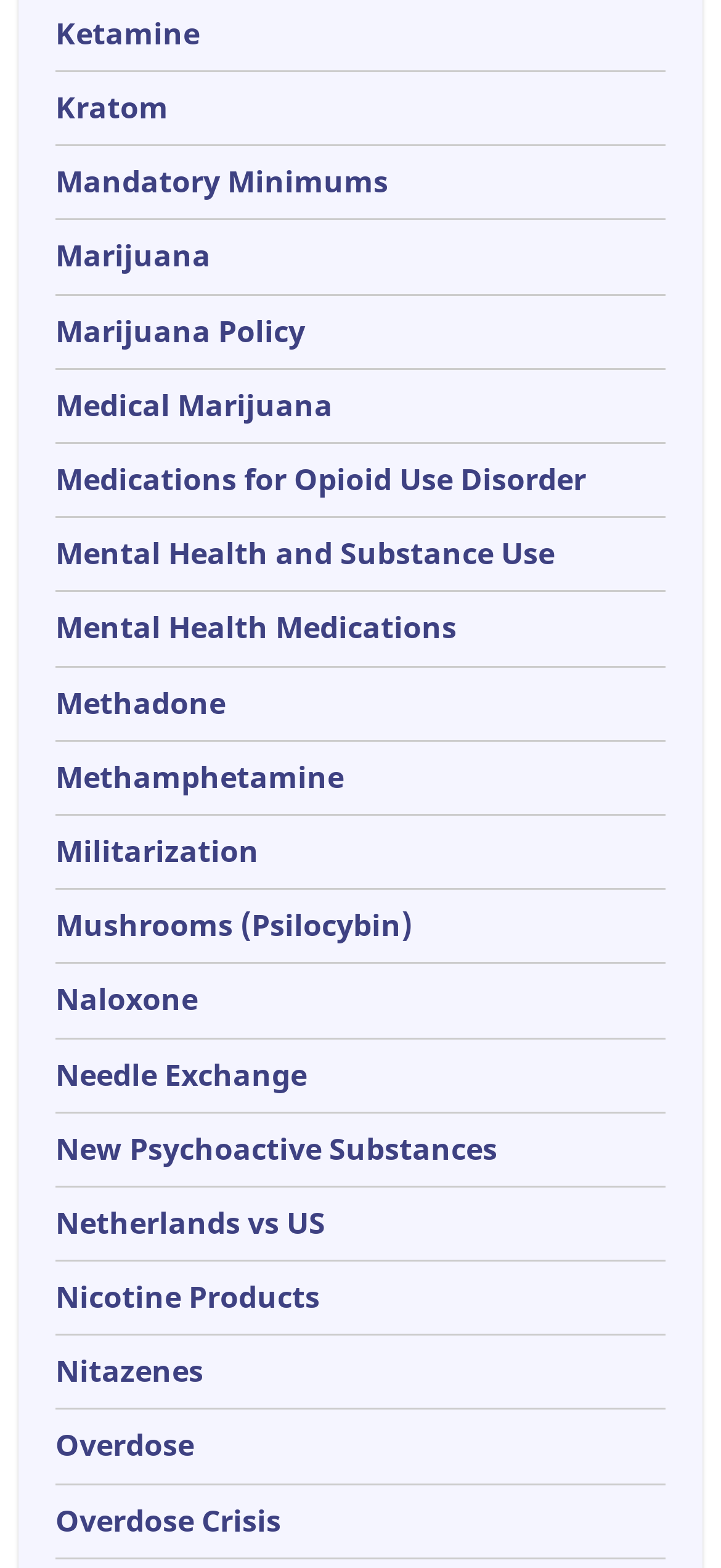Locate the bounding box coordinates of the clickable area to execute the instruction: "Toggle Table of Content". Provide the coordinates as four float numbers between 0 and 1, represented as [left, top, right, bottom].

None